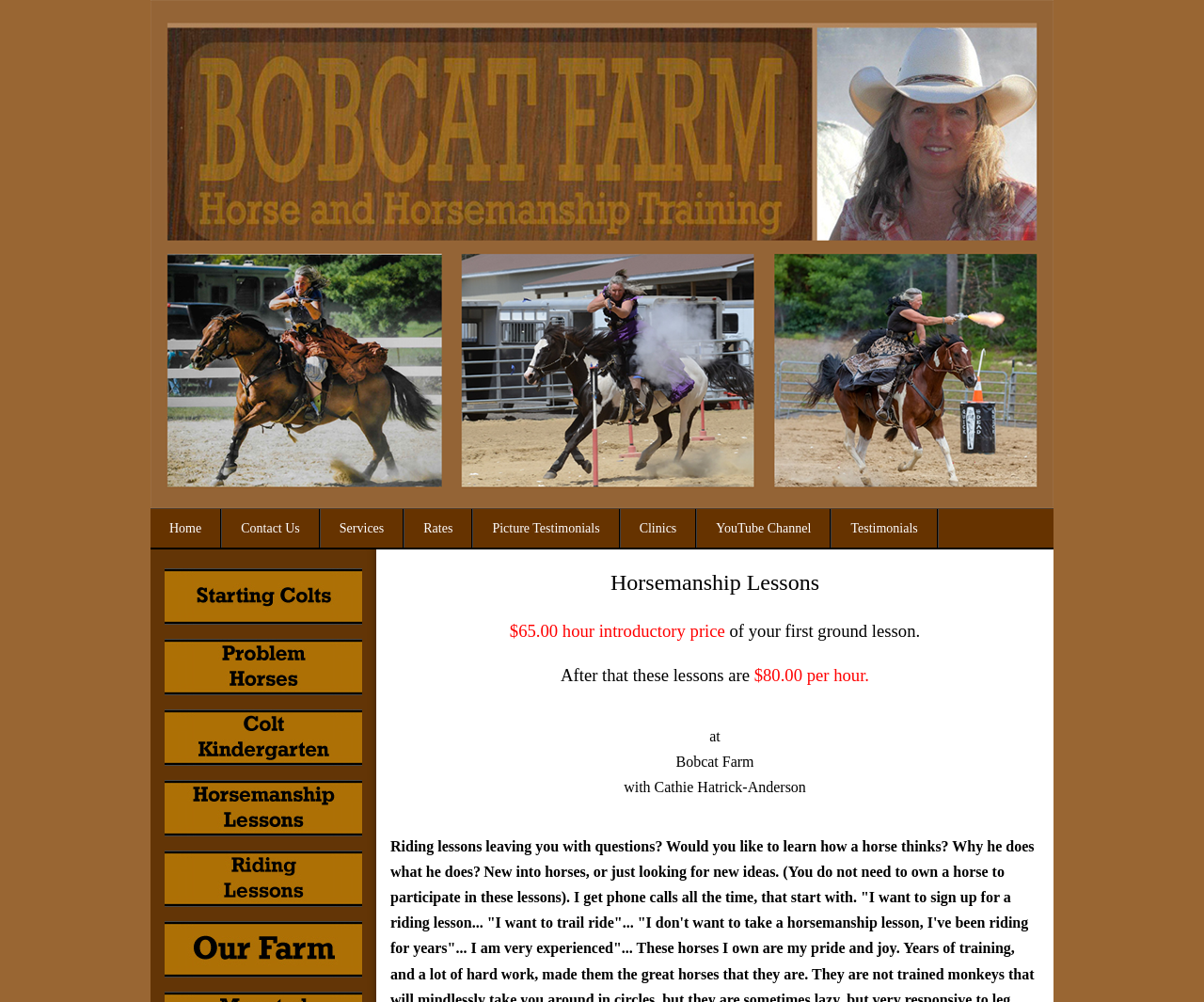What is the price of a horsemanship lesson?
Can you offer a detailed and complete answer to this question?

I found the answer by looking at the StaticText element with the text '$80.00 per hour.' at coordinates [0.626, 0.663, 0.722, 0.683]. This text is likely to be the price of a horsemanship lesson since it is mentioned in the context of lesson prices.